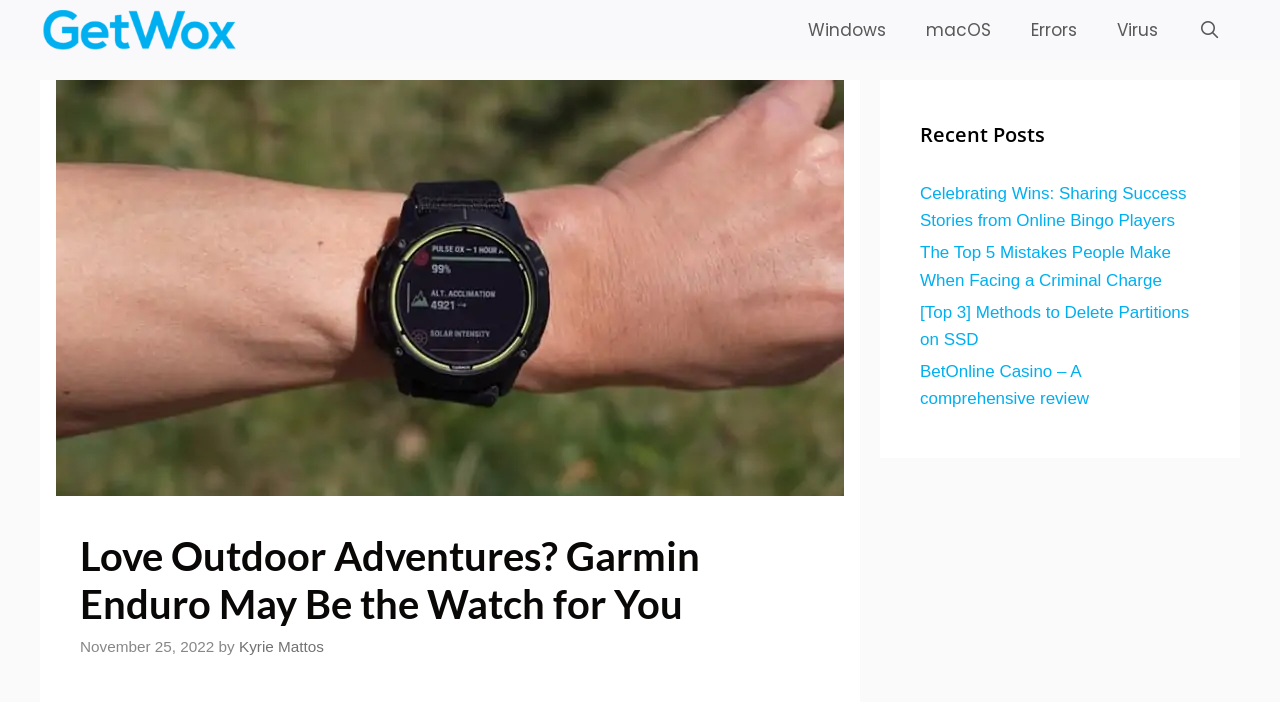Locate the bounding box for the described UI element: "Kyrie Mattos". Ensure the coordinates are four float numbers between 0 and 1, formatted as [left, top, right, bottom].

[0.187, 0.908, 0.253, 0.933]